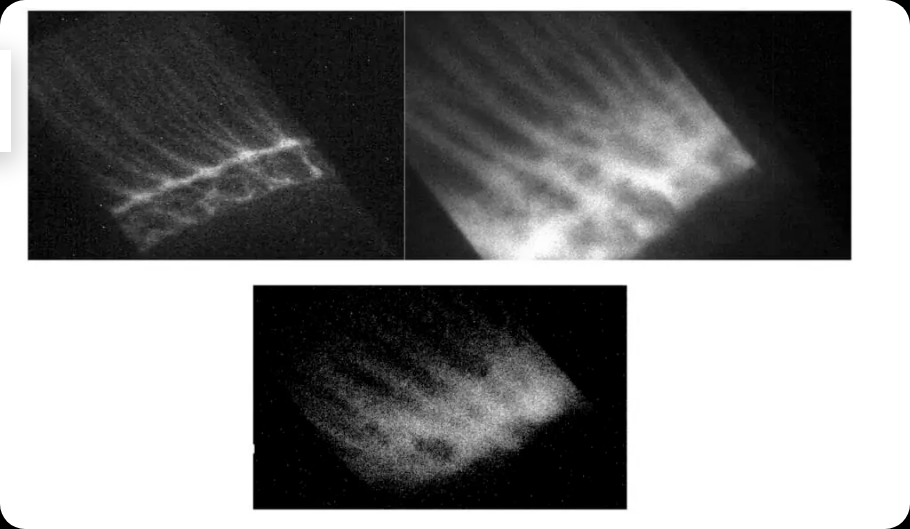Provide a comprehensive description of the image.

The image displays three experimental photographs of plasma filaments, highlighting their arrangement and behavior in different experimental settings over time. 

In the upper left corner, the image shows a snapshot from 2019, capturing the filaments as bright, parallel vertical threads organized neatly against a darker backdrop. This orderly structure indicates a successful formation process at that time.

The upper right image represents data collected in May of the current year, where the filaments appear less orderly, with signs of disruption becoming apparent. This shift signifies challenges in maintaining consistency in filament behavior, which is critical for achieving optimal fusion conditions.

The lower section presents a recent image from October, showcasing a notable improvement in filament organization compared to the May snapshot. The progression illustrates advancements made in the experimental setup and technology, which have contributed to a clearer structure and reduced disruptions in the plasma, essential for increasing the efficiency of fusion reactions.

Together, these images emphasize the ongoing research aimed at understanding and enhancing plasma dynamics in experimental fusion devices, critical for future advancements in fusion energy development.